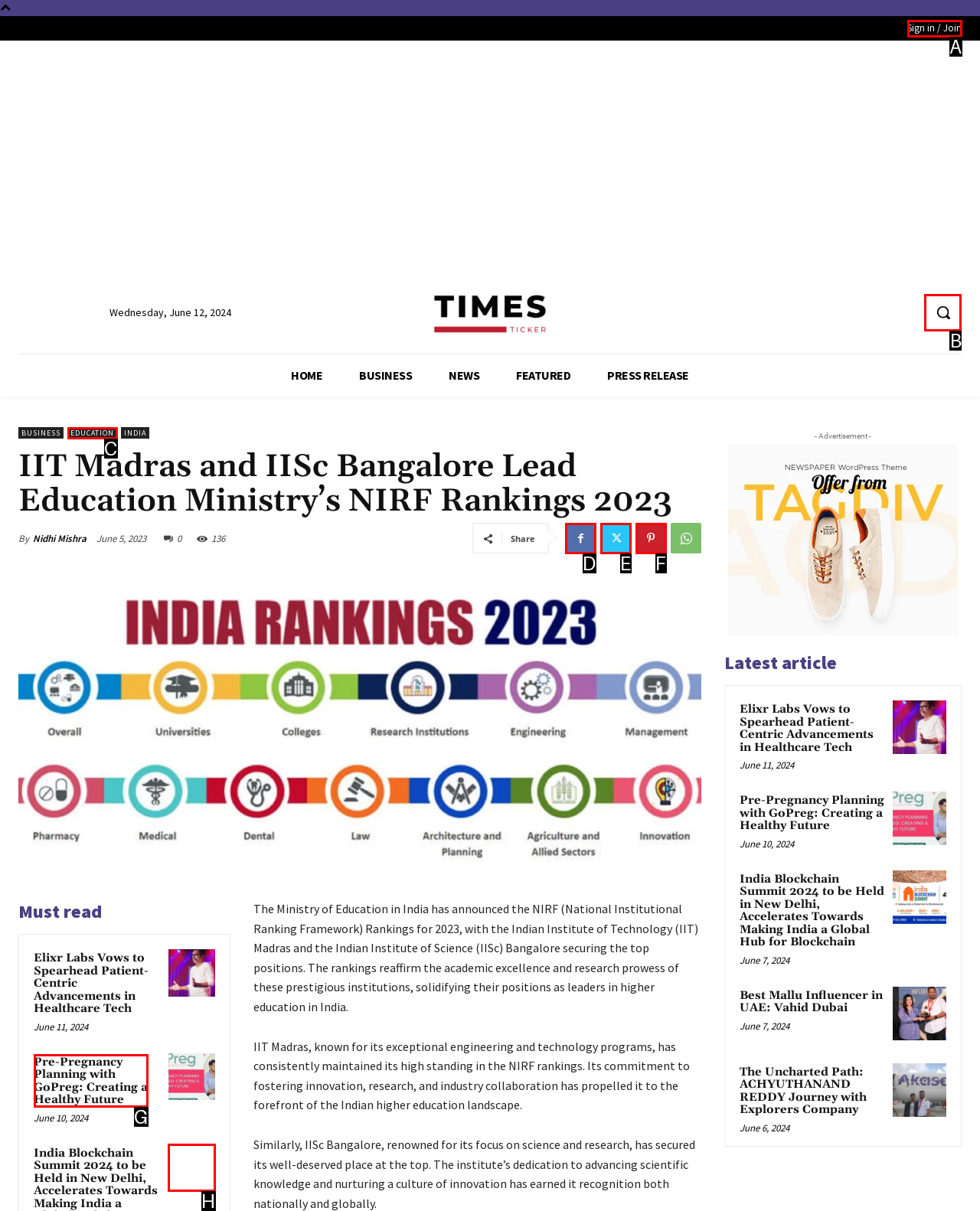Choose the HTML element that best fits the given description: Sign in / Join. Answer by stating the letter of the option.

A